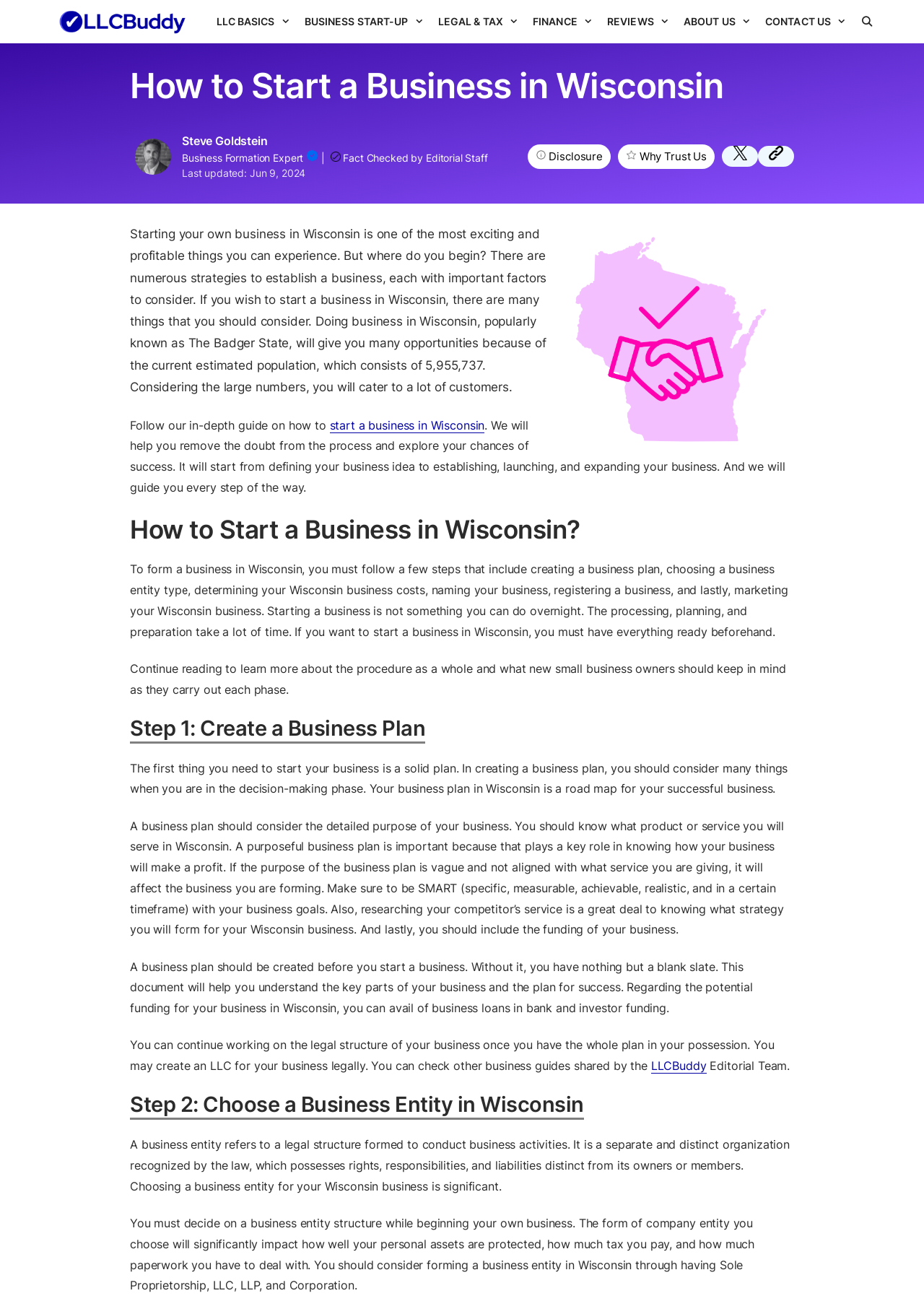Please identify the bounding box coordinates of the clickable area that will fulfill the following instruction: "Read the article about how to start a business in Wisconsin". The coordinates should be in the format of four float numbers between 0 and 1, i.e., [left, top, right, bottom].

[0.141, 0.173, 0.592, 0.3]